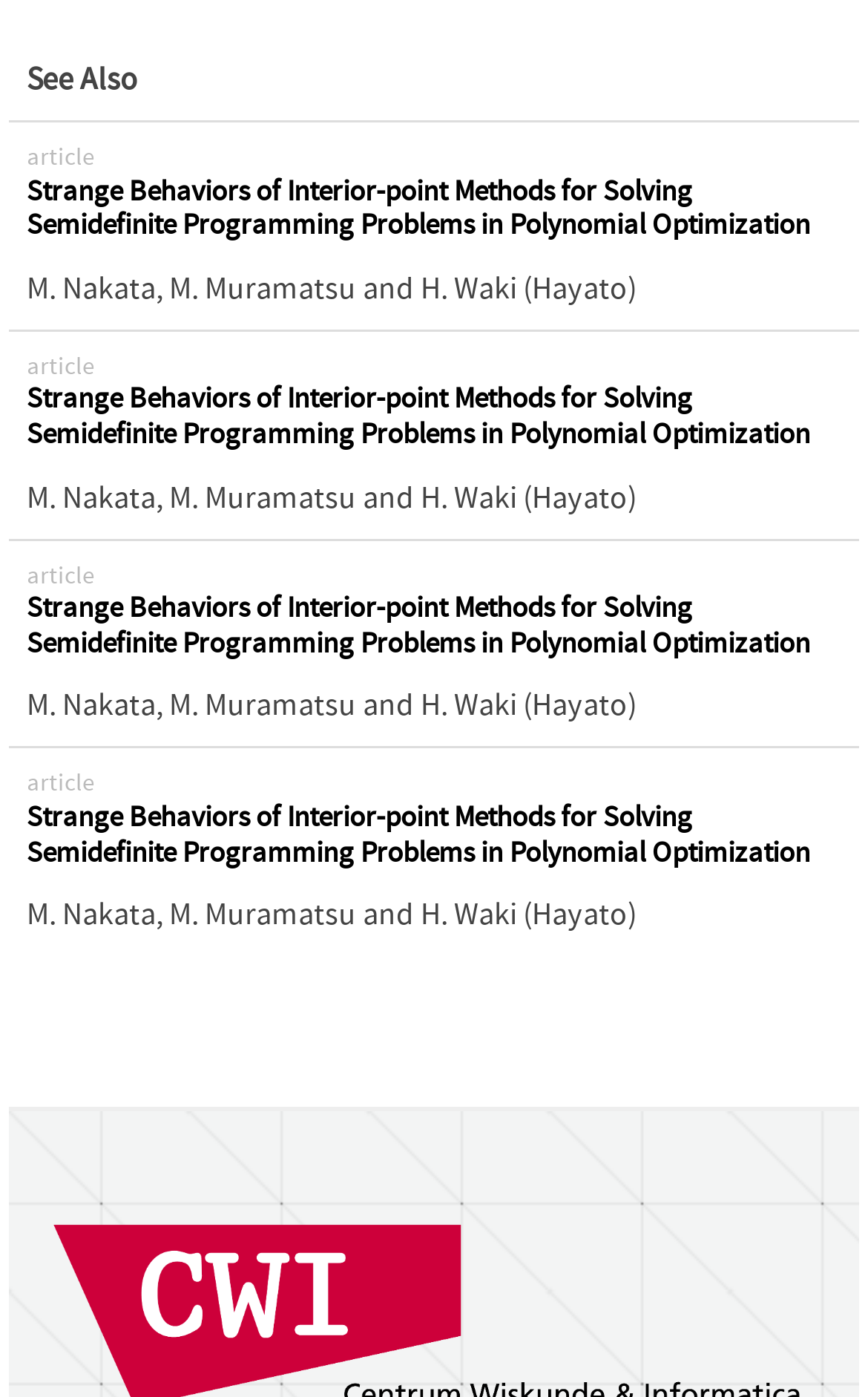Determine the bounding box for the UI element described here: "H. Waki (Hayato)".

[0.485, 0.643, 0.733, 0.668]